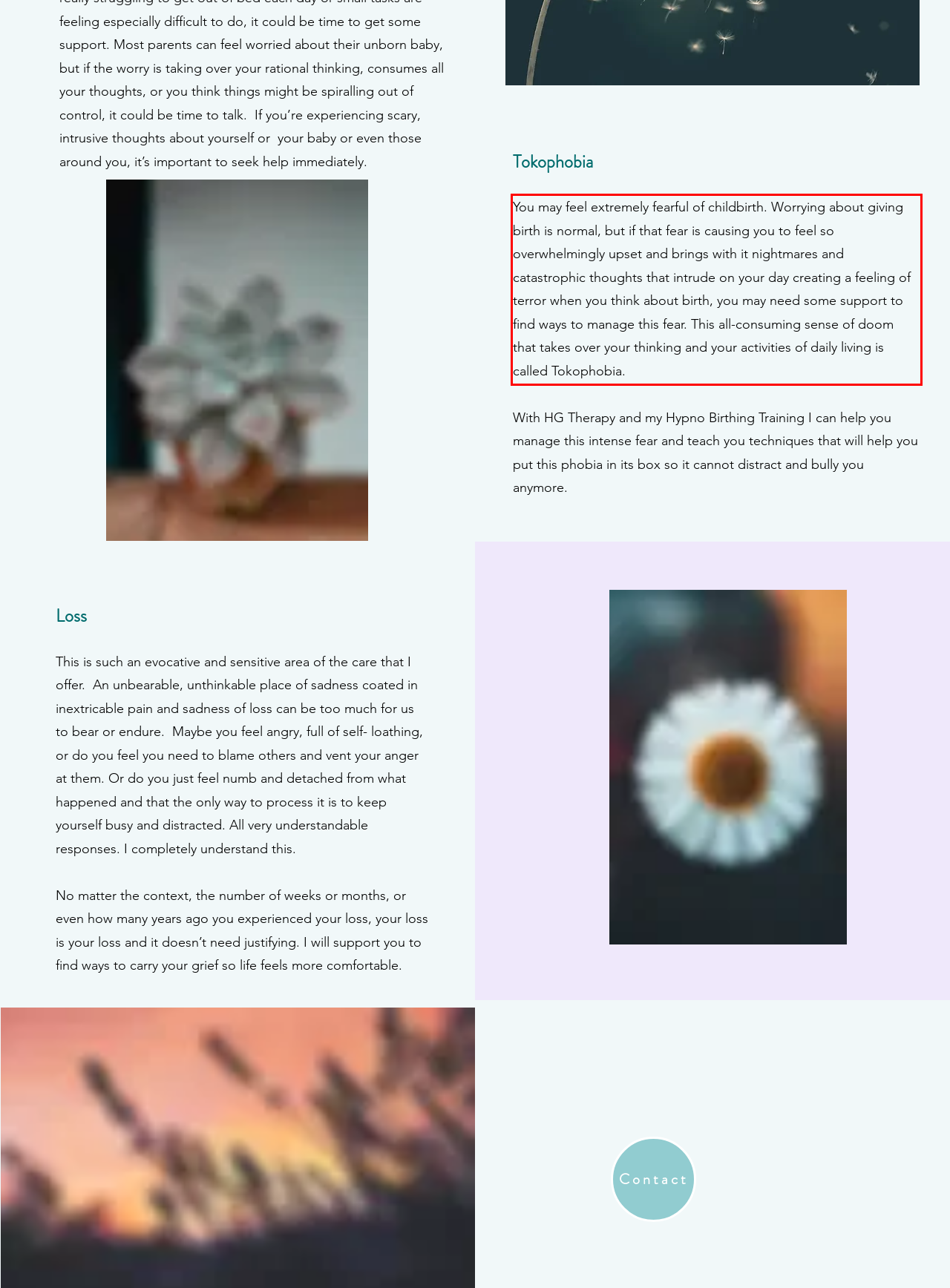Analyze the webpage screenshot and use OCR to recognize the text content in the red bounding box.

You may feel extremely fearful of childbirth. Worrying about giving birth is normal, but if that fear is causing you to feel so overwhelmingly upset and brings with it nightmares and catastrophic thoughts that intrude on your day creating a feeling of terror when you think about birth, you may need some support to find ways to manage this fear. This all-consuming sense of doom that takes over your thinking and your activities of daily living is called Tokophobia.